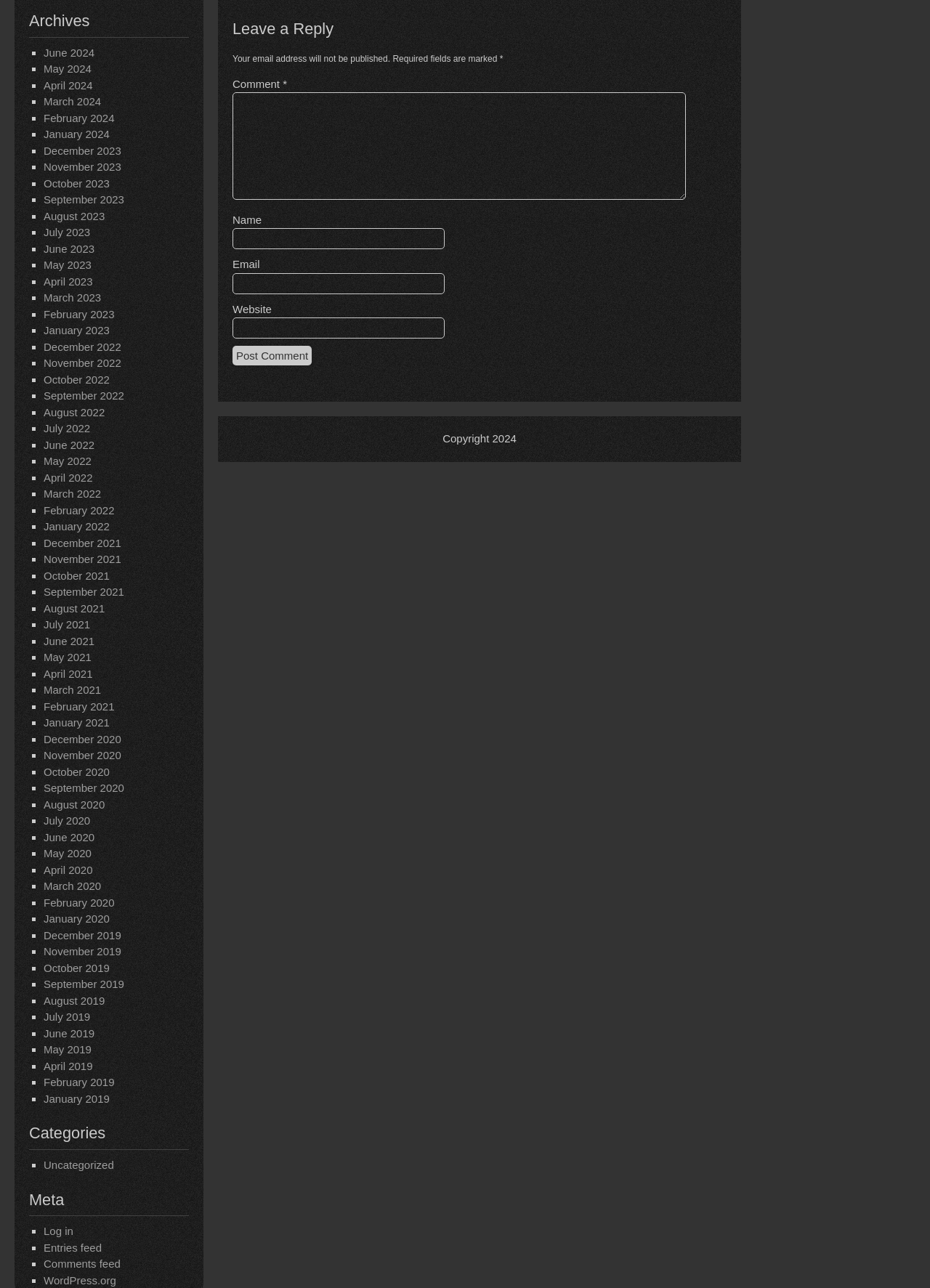Respond to the question below with a single word or phrase: What is the earliest month listed in the archives?

April 2021